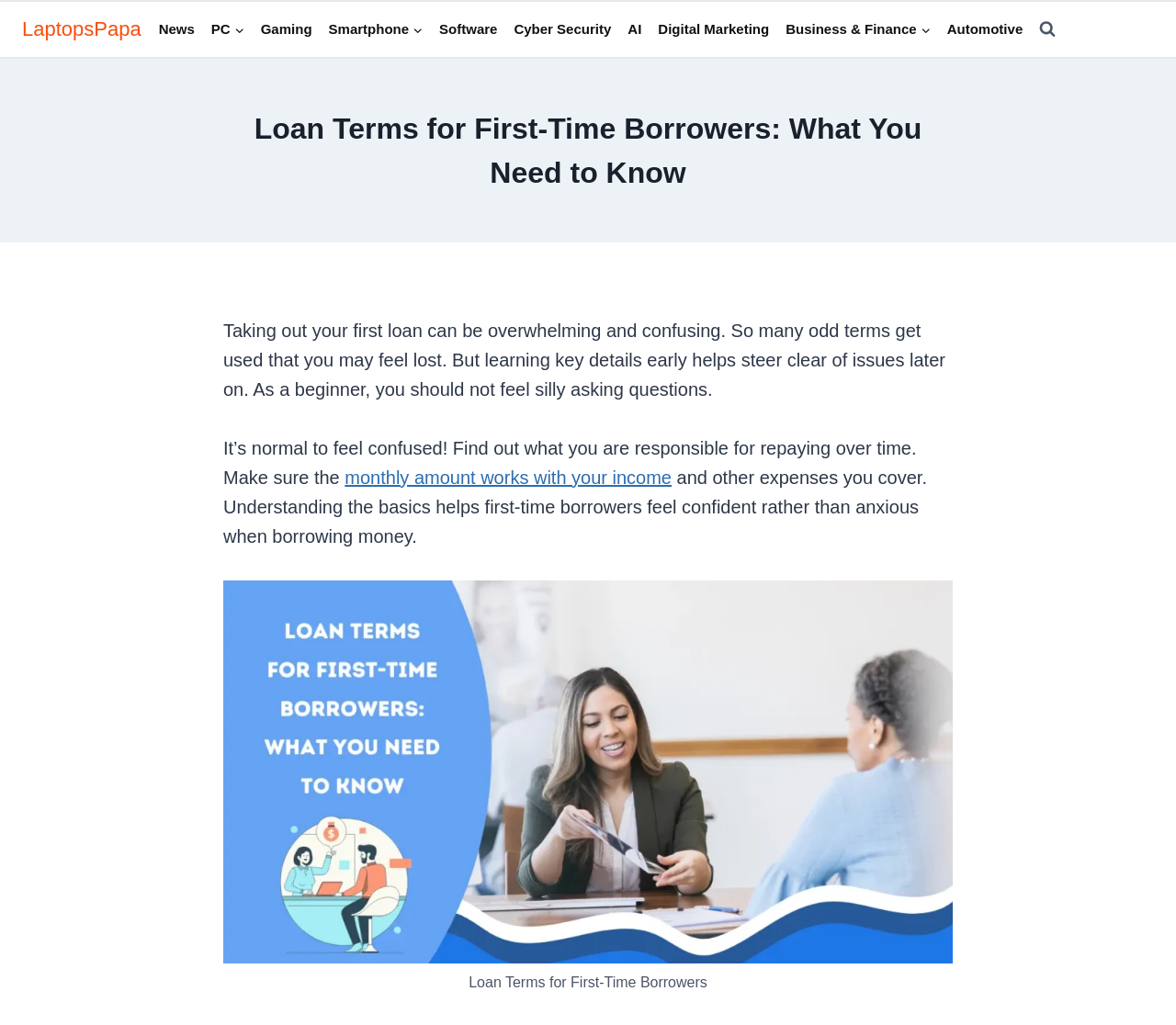Give a short answer to this question using one word or a phrase:
What is the purpose of learning loan terms?

To avoid issues